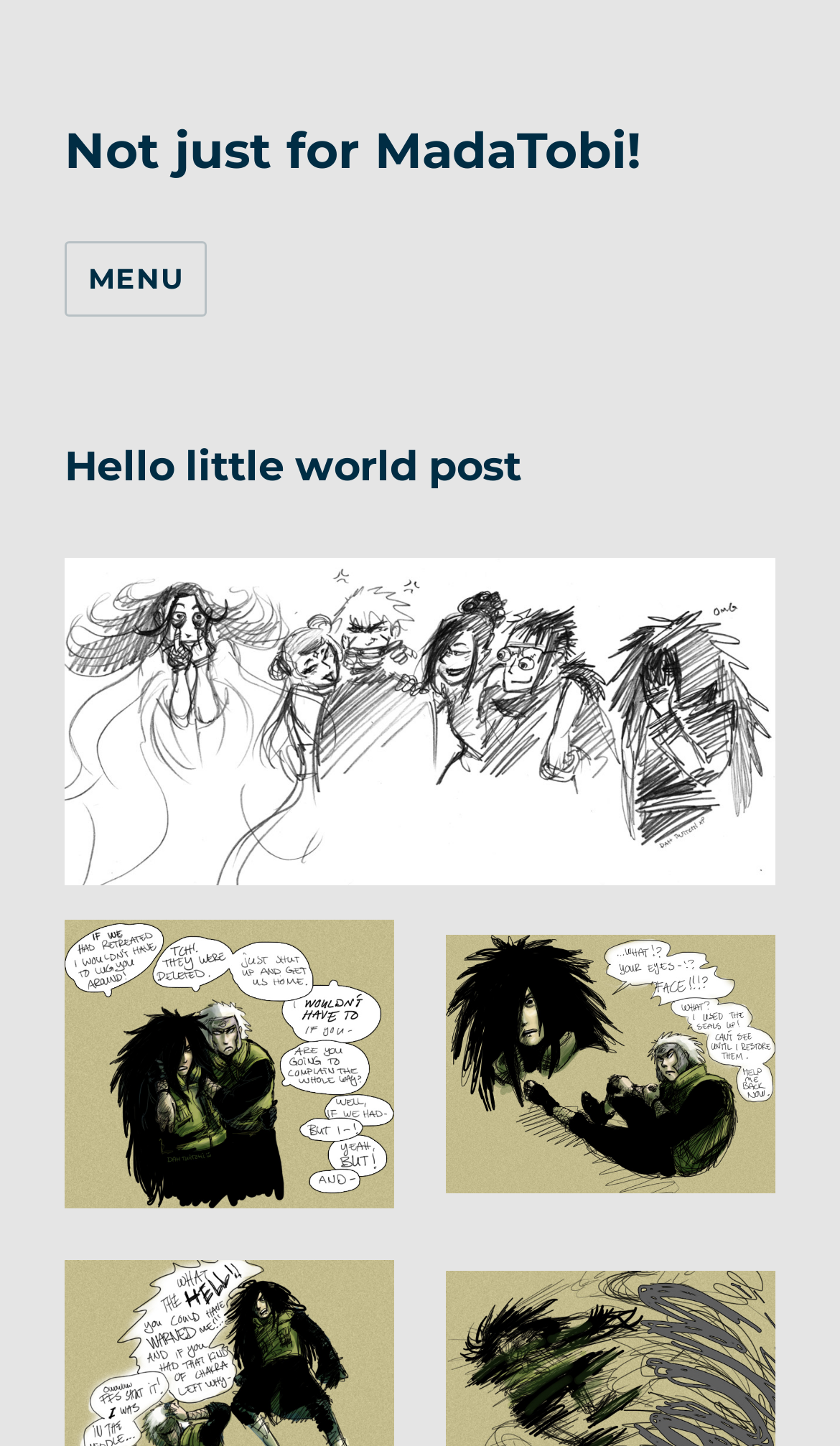What is the heading of the webpage?
Using the image as a reference, answer the question with a short word or phrase.

Hello little world post